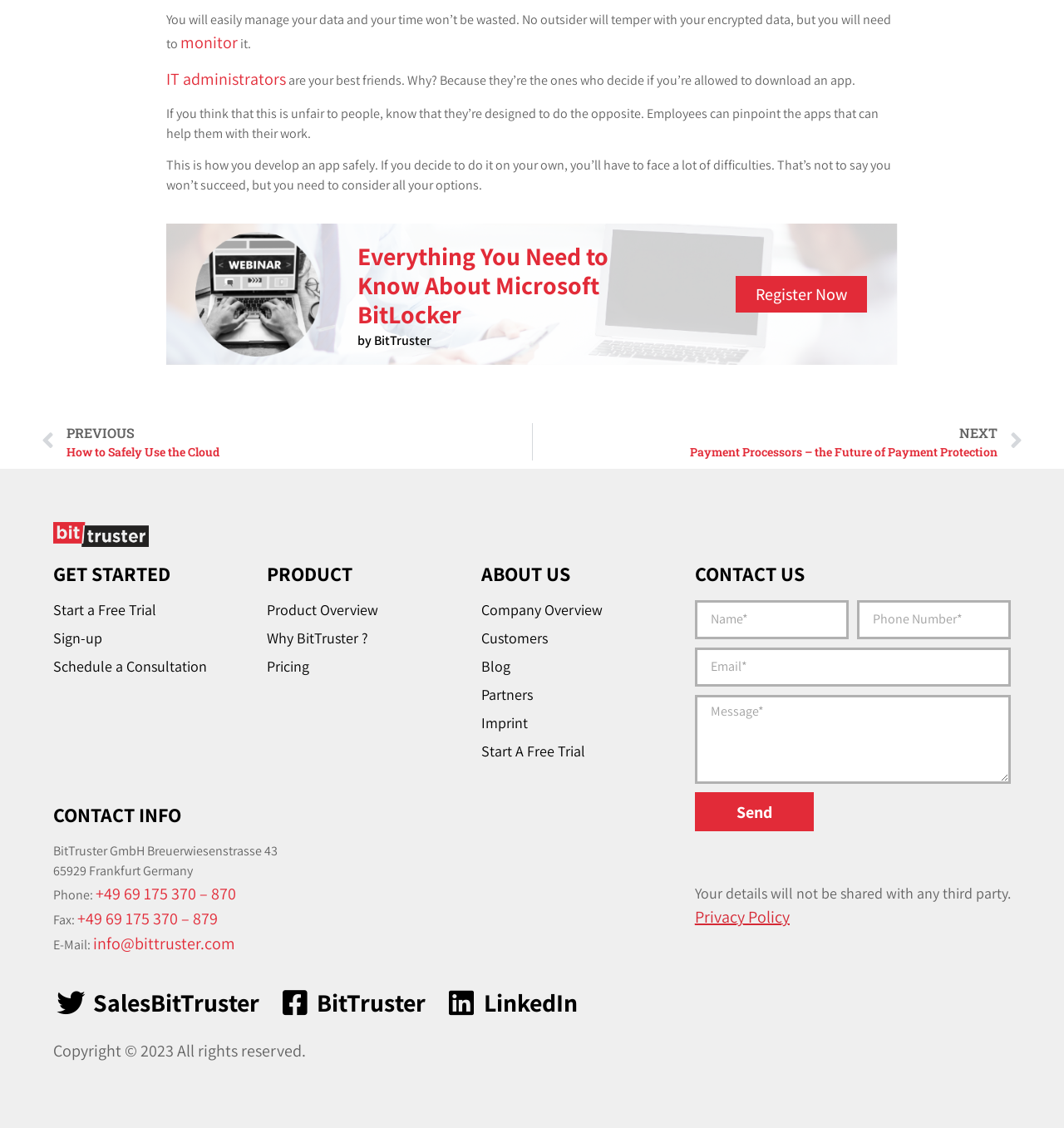Could you find the bounding box coordinates of the clickable area to complete this instruction: "Click on 'Product Overview'"?

[0.251, 0.532, 0.452, 0.549]